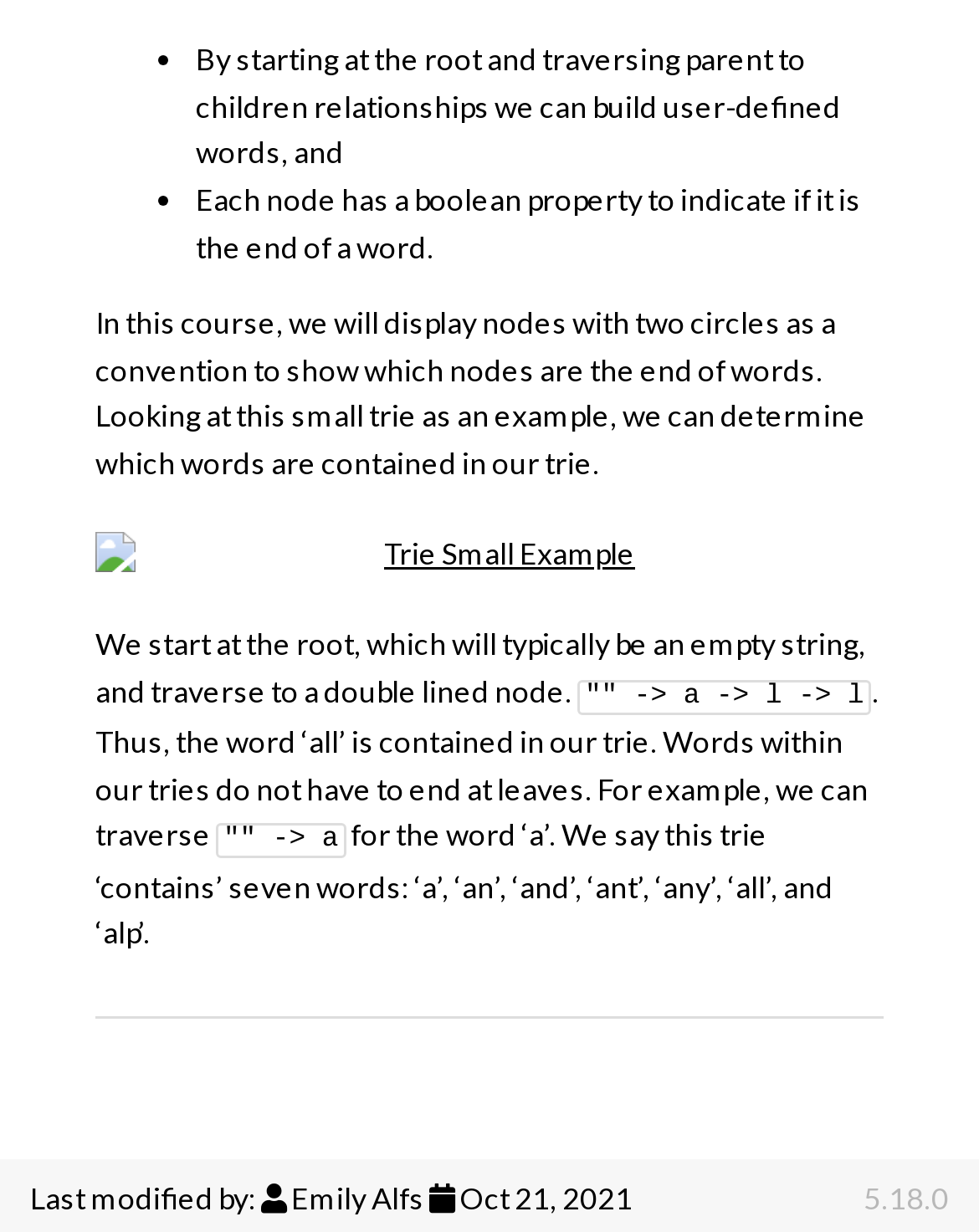Who is the last modifier of the webpage?
Please look at the screenshot and answer in one word or a short phrase.

Emily Alfs